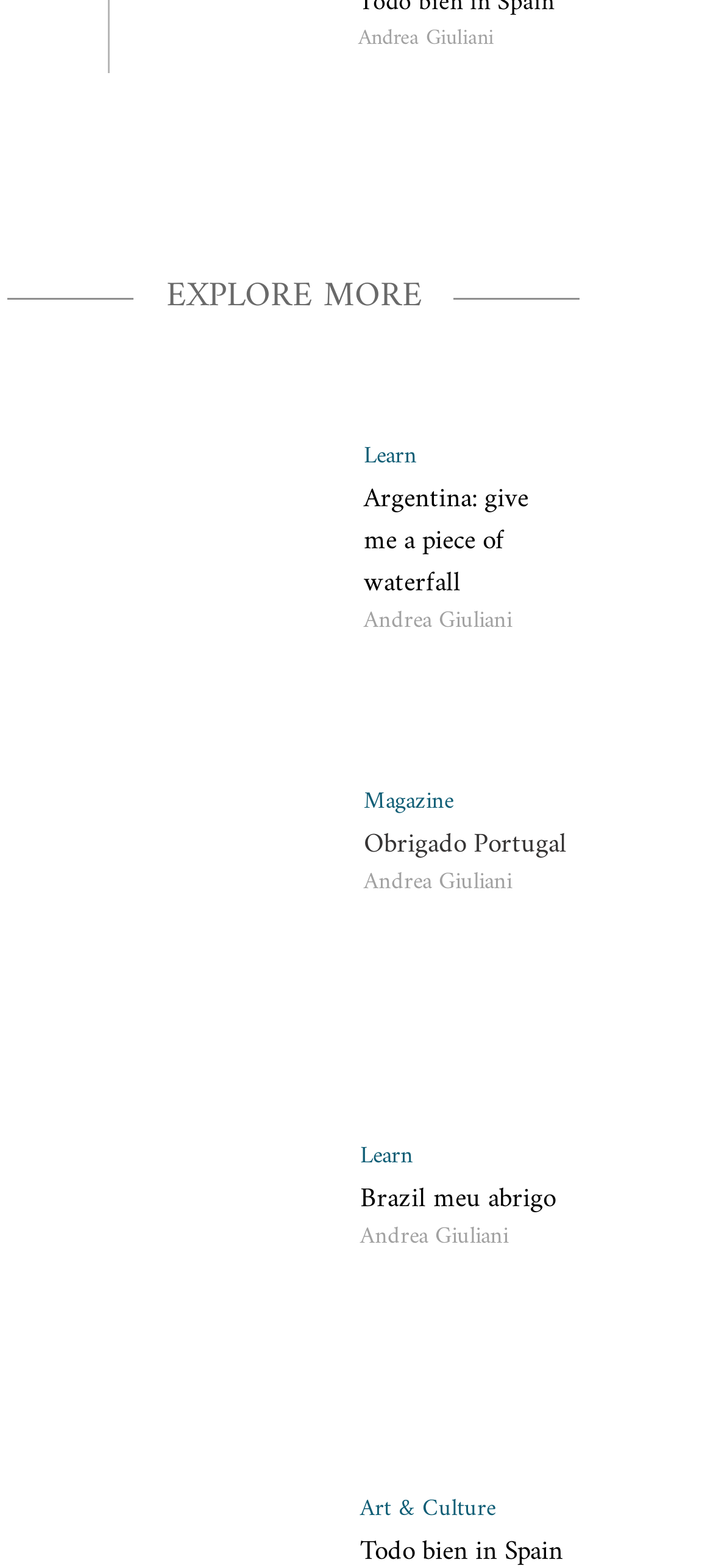How many links are on the right side of the webpage?
Please use the visual content to give a single word or phrase answer.

7